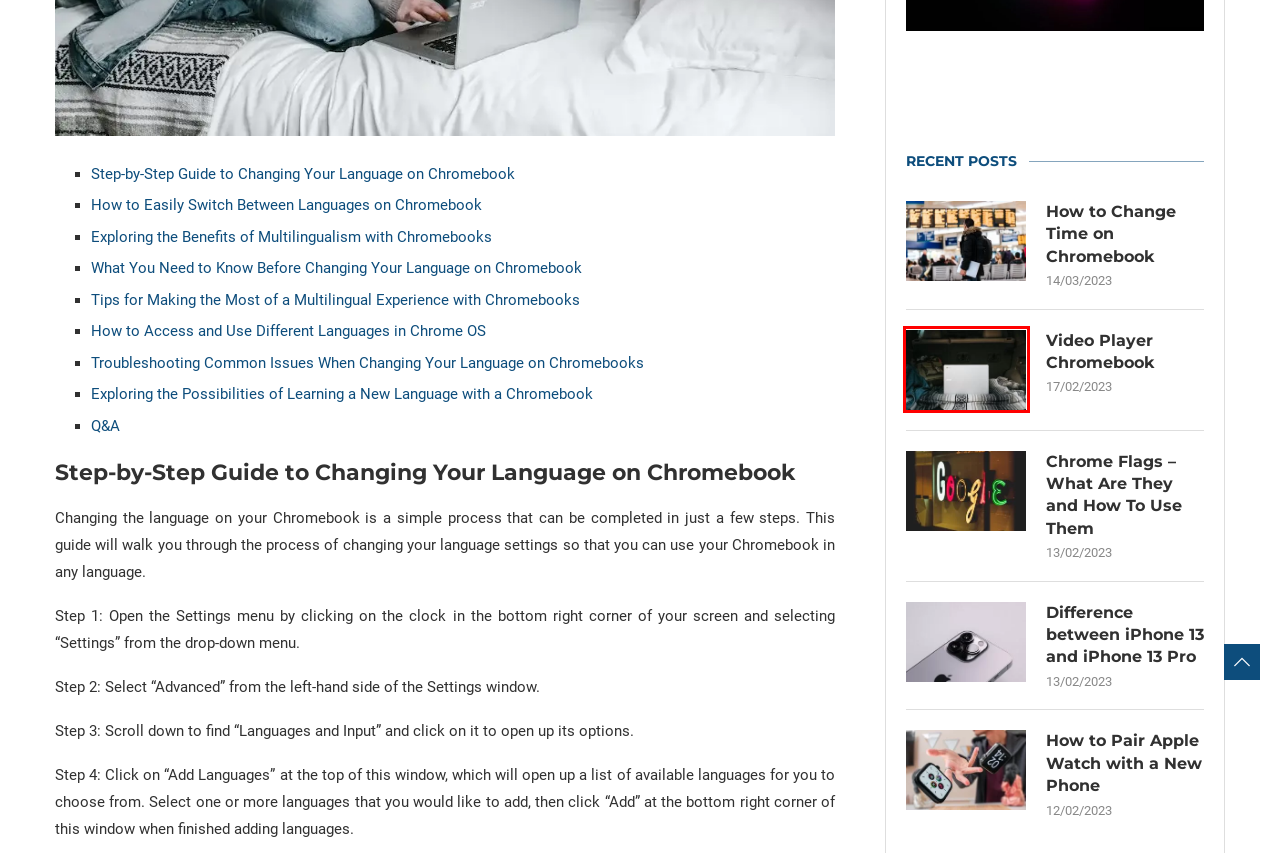You are provided with a screenshot of a webpage where a red rectangle bounding box surrounds an element. Choose the description that best matches the new webpage after clicking the element in the red bounding box. Here are the choices:
A. How to Change Time on Chromebook: Step by Step Guide
B. Apple Watch SE vs Series 6 - How To Screenshot on Mac
C. Difference between iPhone 13 and iPhone 13 Pro - How To Screenshot on Mac
D. How To Screenshot on Mac - Use Shift + Command + 3
E. Chrome Flags - What Are They and How To Use Them - How To Screenshot on Mac
F. How to Restore a Mac to Factory Settings - How To Screenshot on Mac
G. Camera Not Working on Chromebook - How To Screenshot on Mac
H. How to Pair Apple Watch with a New Phone - How To Screenshot on Mac

F